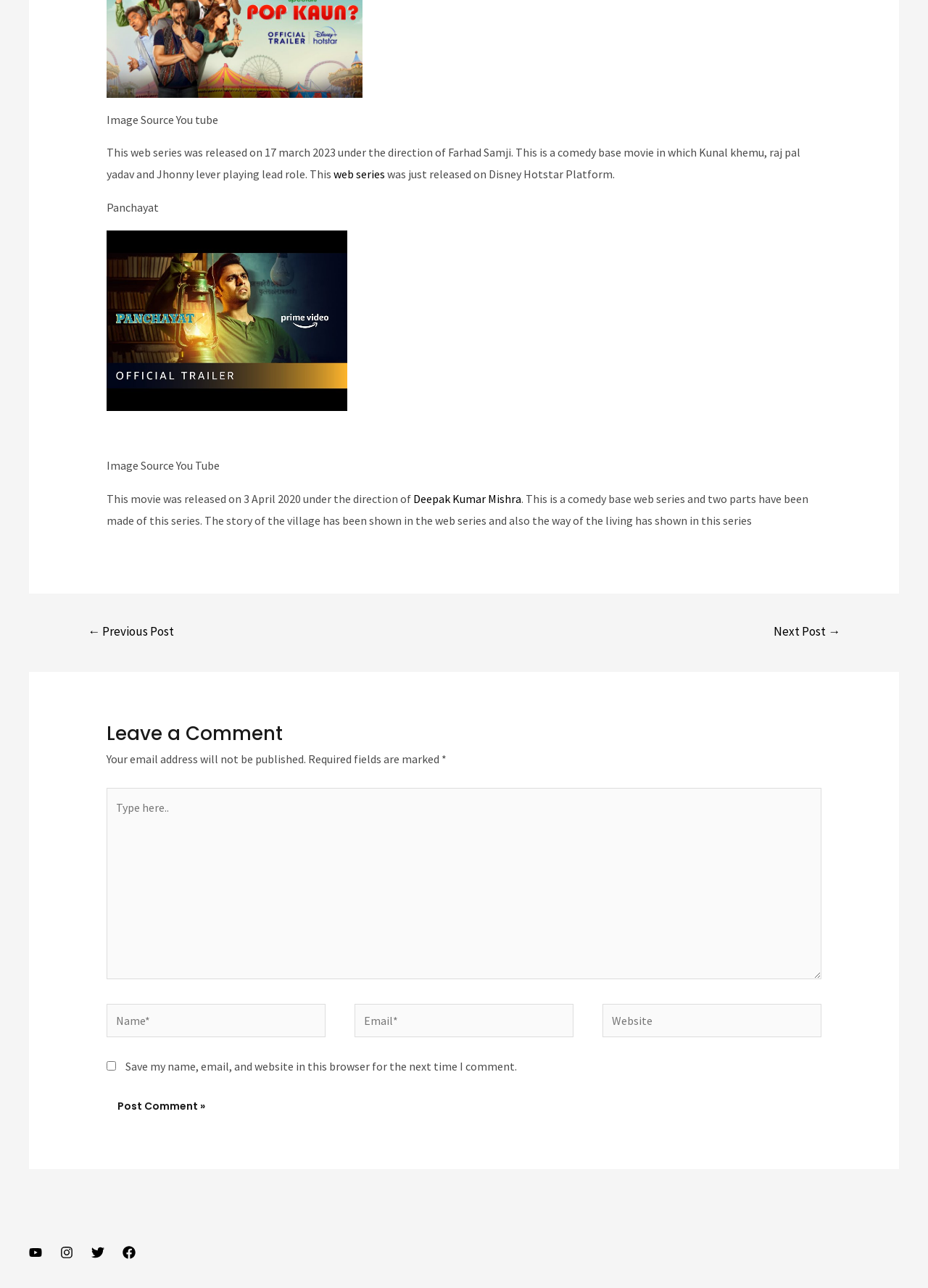Please determine the bounding box of the UI element that matches this description: web series. The coordinates should be given as (top-left x, top-left y, bottom-right x, bottom-right y), with all values between 0 and 1.

[0.359, 0.129, 0.415, 0.141]